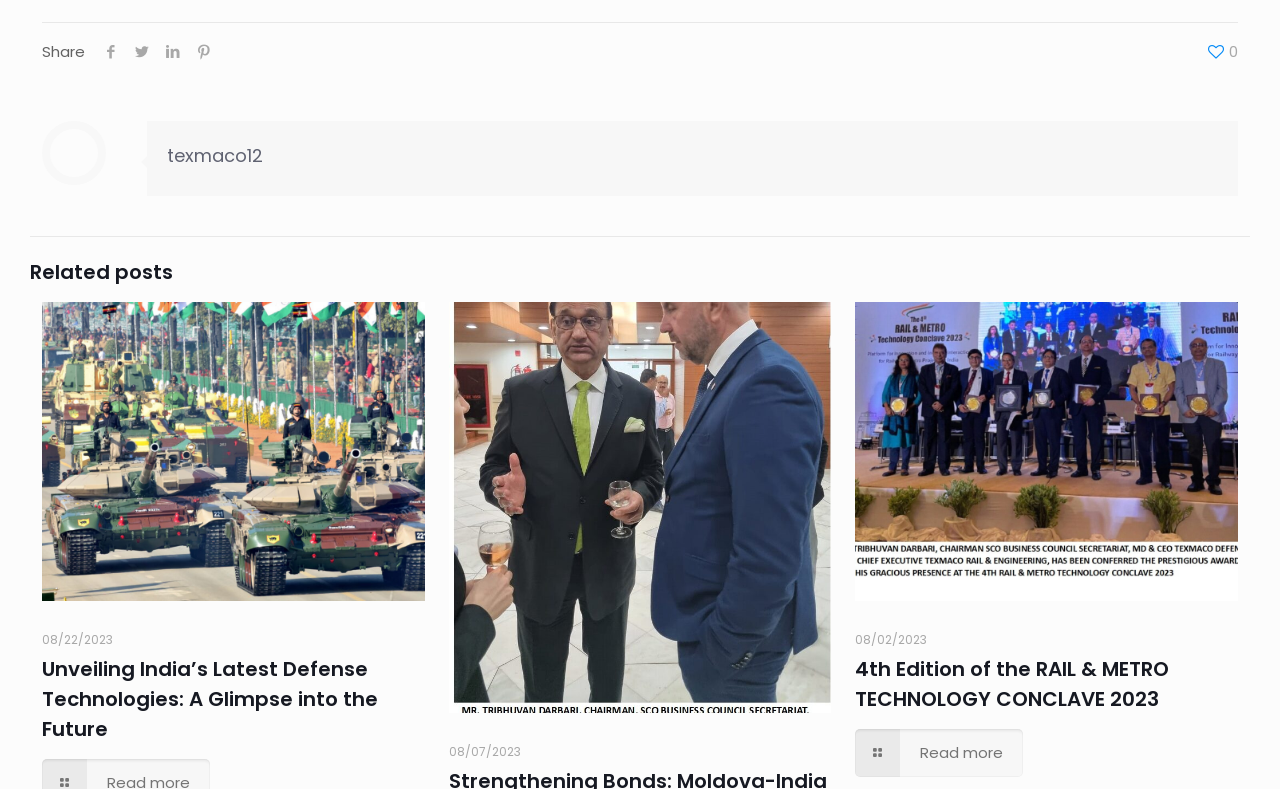Please determine the bounding box coordinates for the UI element described as: "aria-label="linkedin icon"".

[0.123, 0.052, 0.147, 0.079]